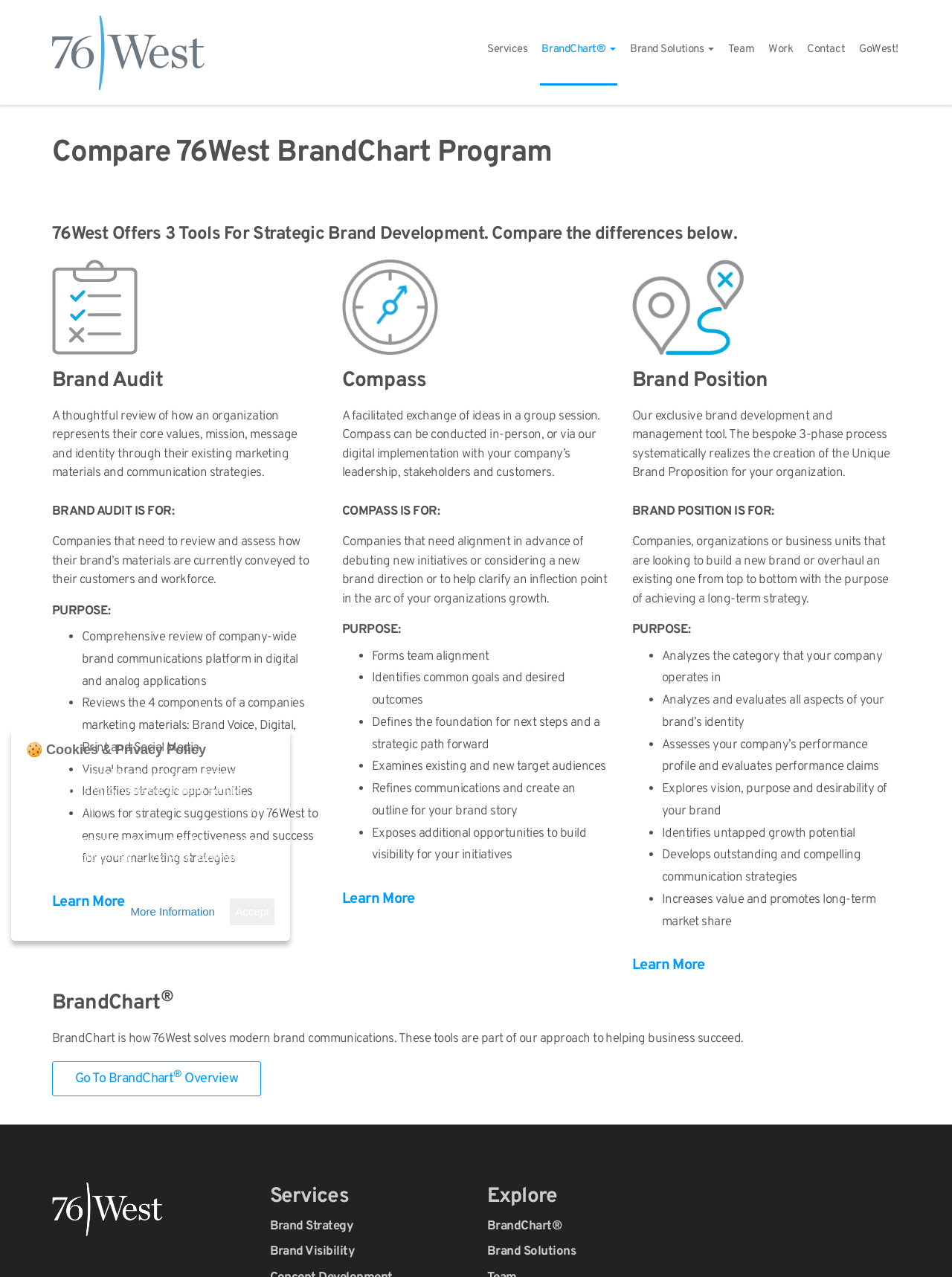Find and specify the bounding box coordinates that correspond to the clickable region for the instruction: "Click on the 'Contact' link".

[0.846, 0.012, 0.889, 0.067]